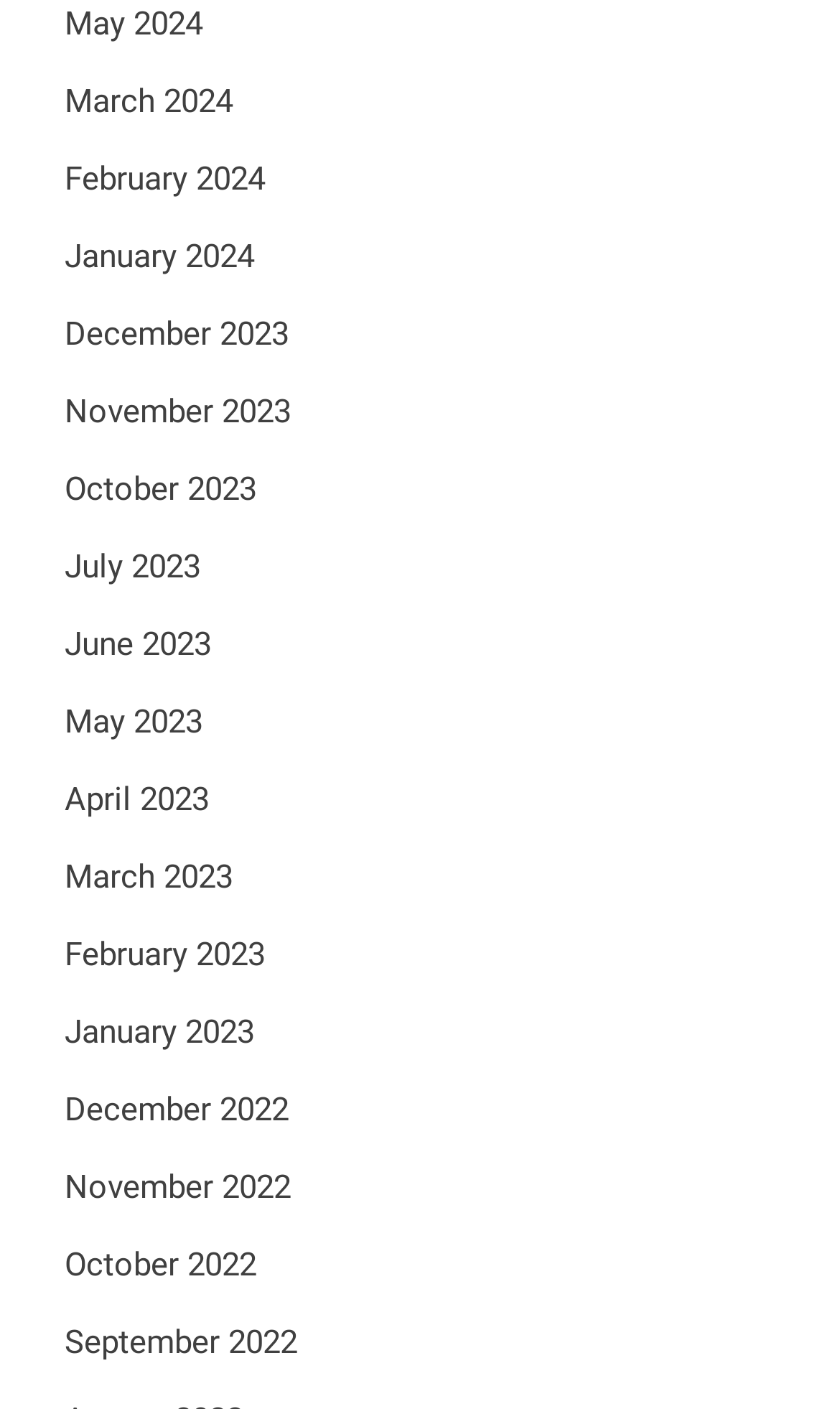What is the earliest month available?
Give a detailed explanation using the information visible in the image.

By examining the list of links, I found that the earliest month available is December 2022, which is located at the bottom of the list.